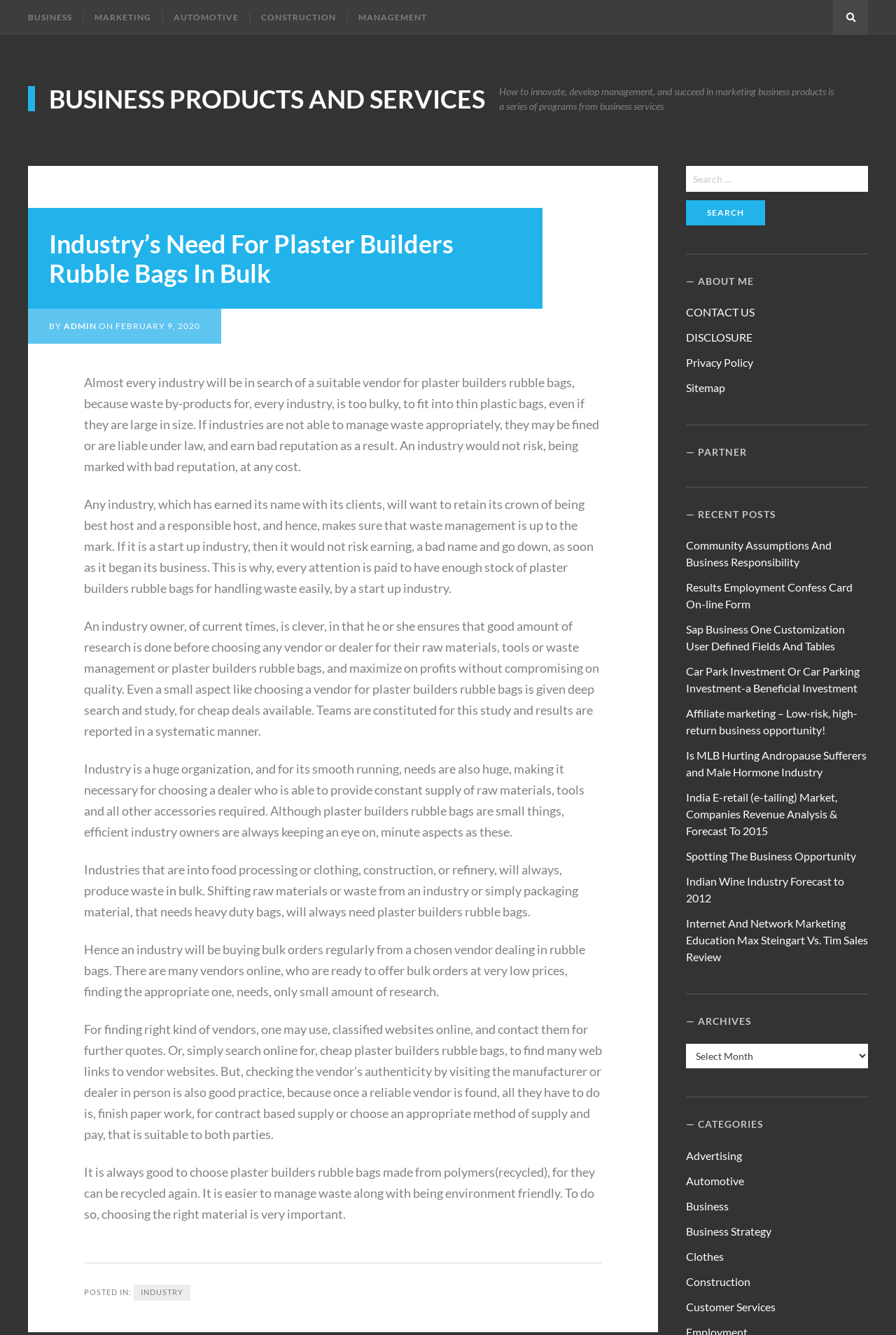Give a one-word or short phrase answer to this question: 
What type of bags are recommended for waste management?

Polymers (recycled)